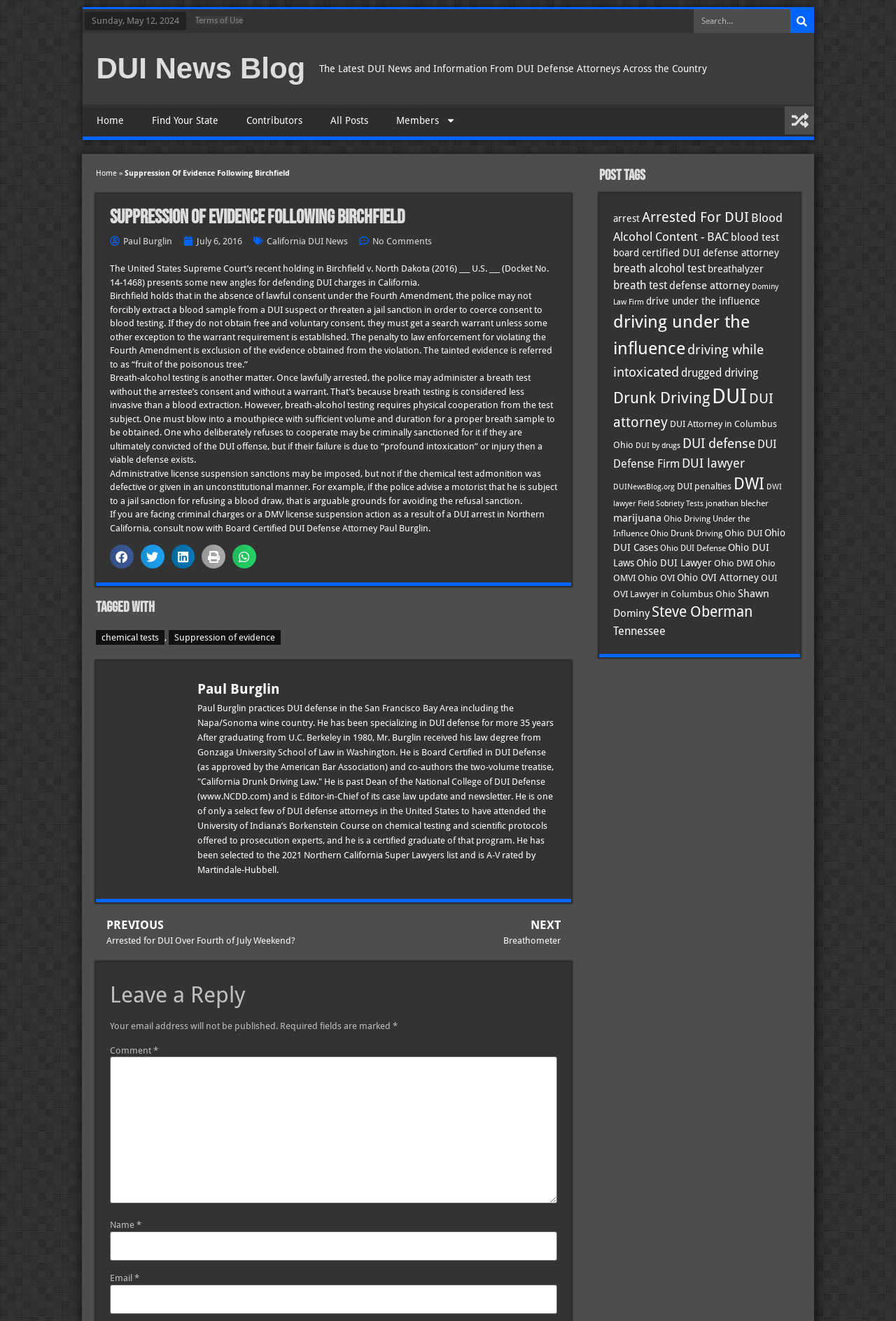Can you determine the bounding box coordinates of the area that needs to be clicked to fulfill the following instruction: "Leave a reply to this article"?

[0.123, 0.8, 0.622, 0.911]